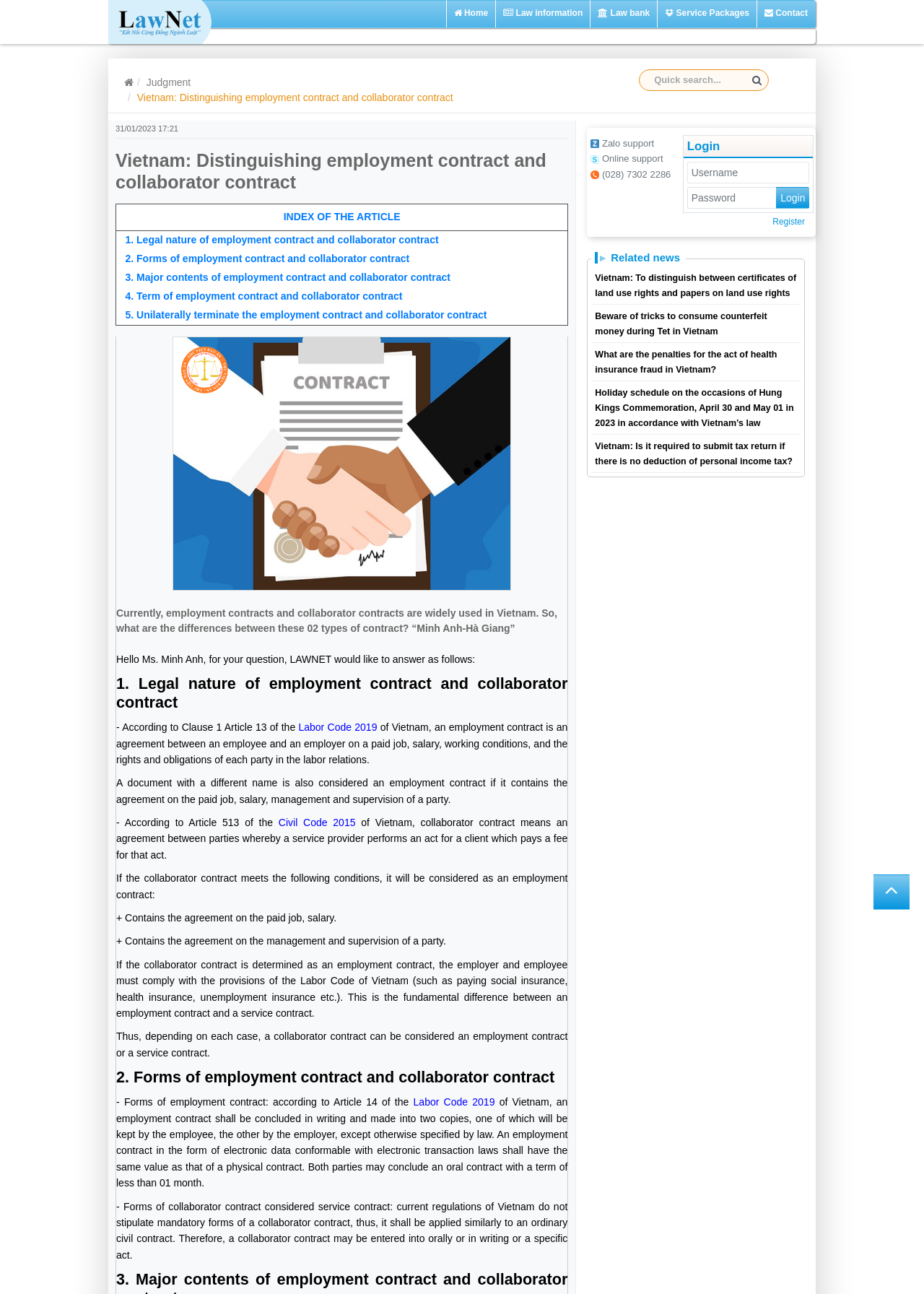What is the purpose of the 'Quick search...' textbox?
Offer a detailed and full explanation in response to the question.

The 'Quick search...' textbox is likely used to search for judgments or related information on the webpage, as it is placed at the top of the page and has a search icon next to it.